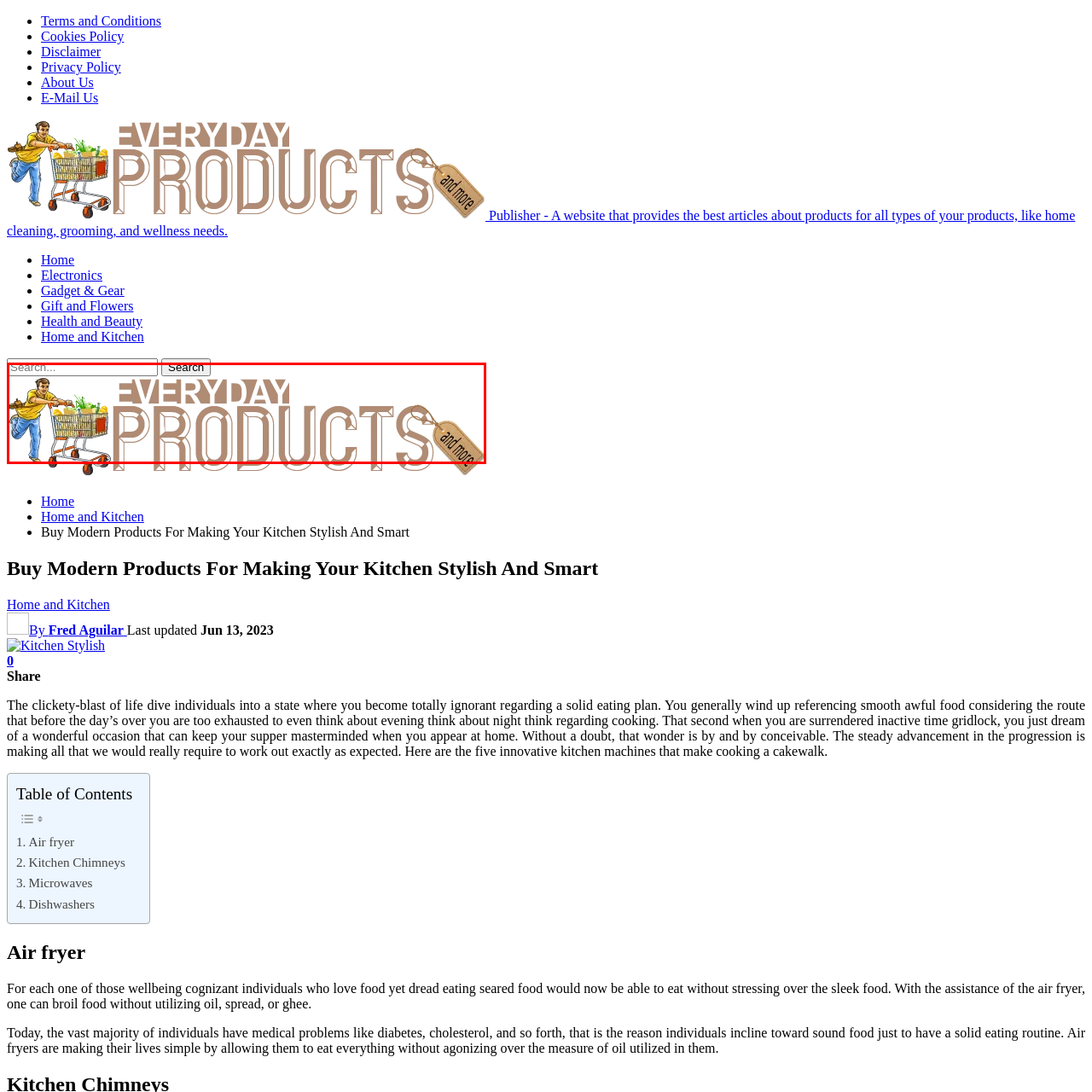What is the tone of the website's design?
Please analyze the image within the red bounding box and provide a comprehensive answer based on the visual information.

The stylized illustration of a person enthusiastically pushing a shopping cart and the use of a small tag adding a charming touch convey a sense of vibrancy and enthusiasm, suggesting that the tone of the website's design is vibrant and engaging.